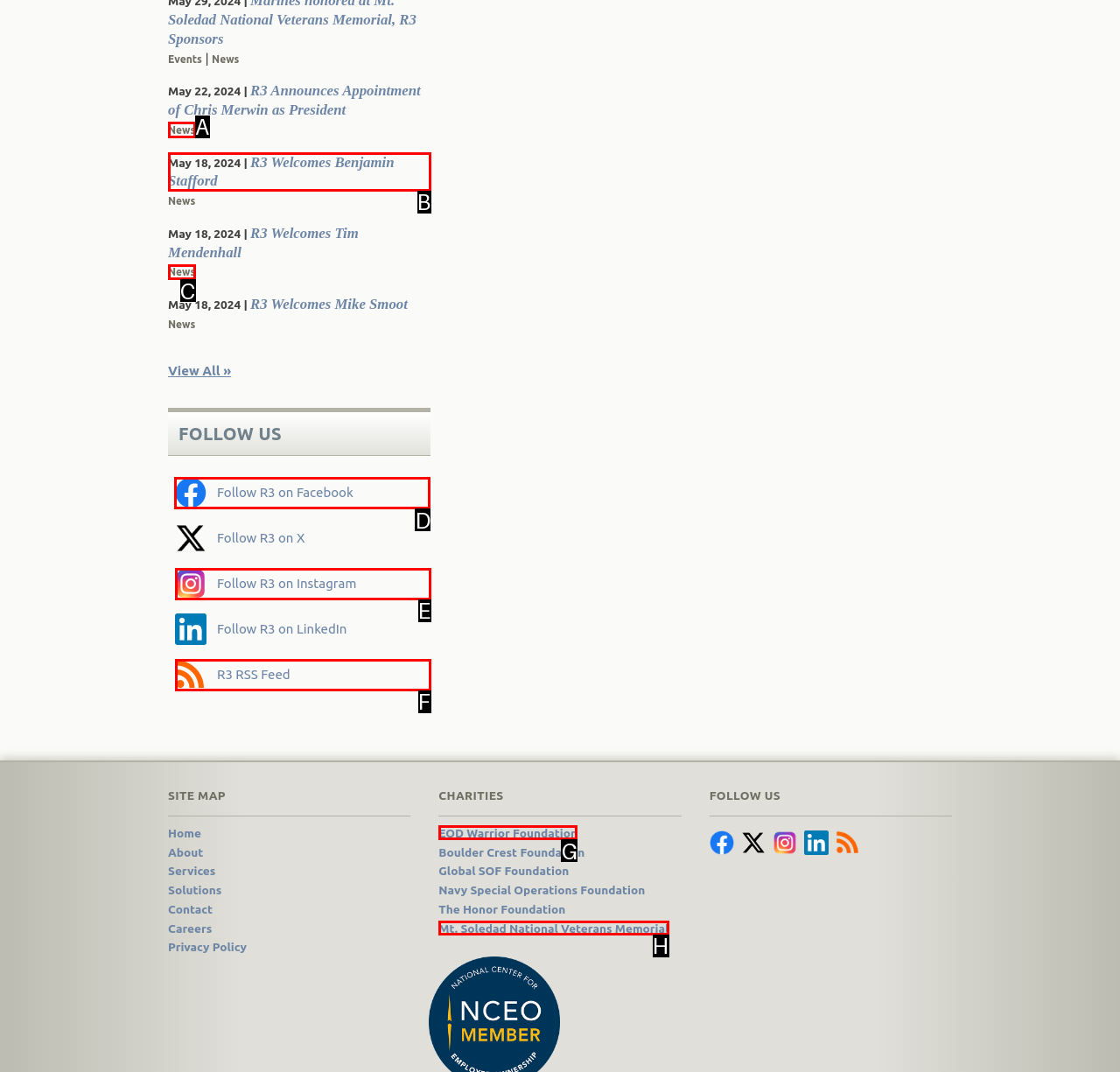Identify the correct lettered option to click in order to perform this task: Learn about Bird Paradise. Respond with the letter.

None